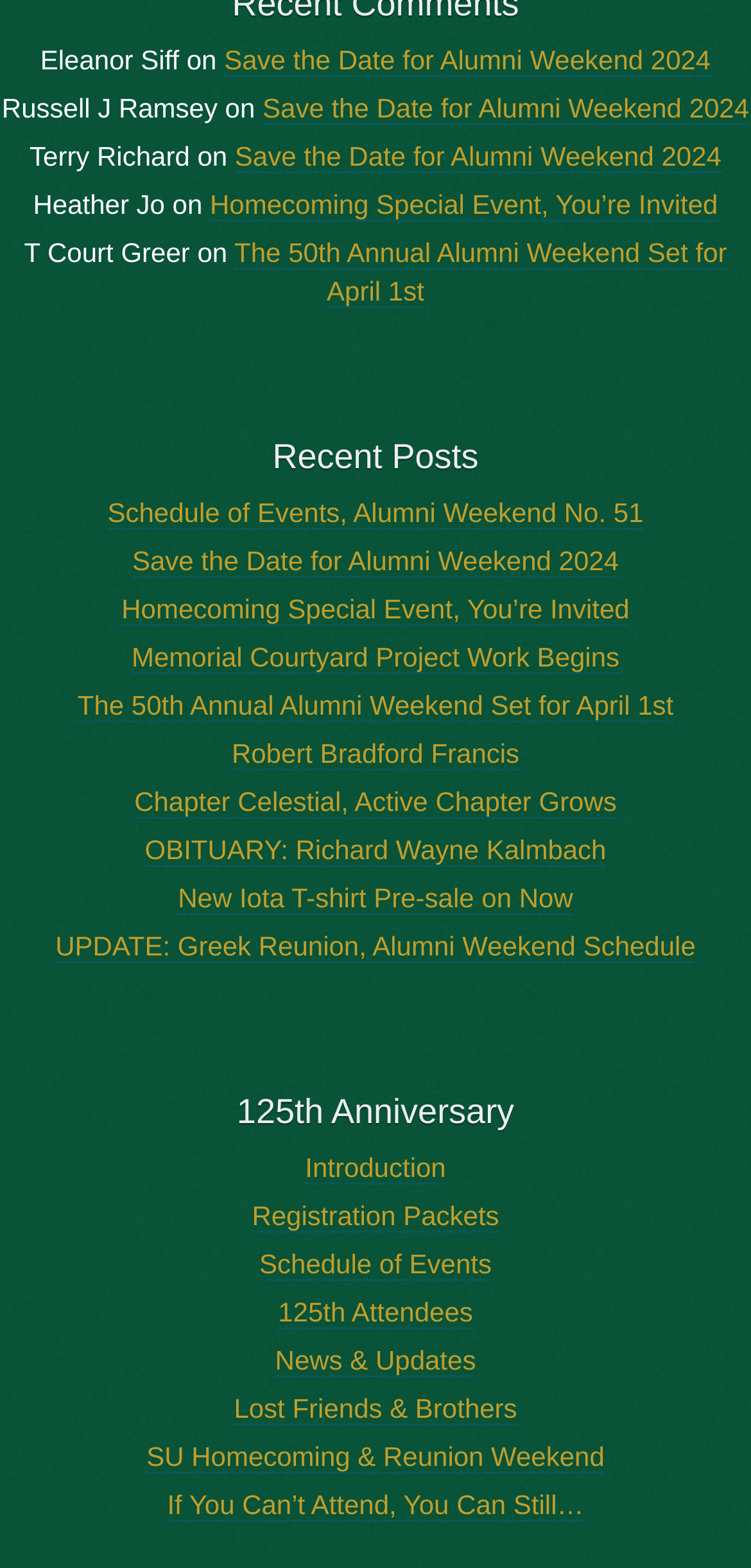How many headings are there on the webpage?
Your answer should be a single word or phrase derived from the screenshot.

2